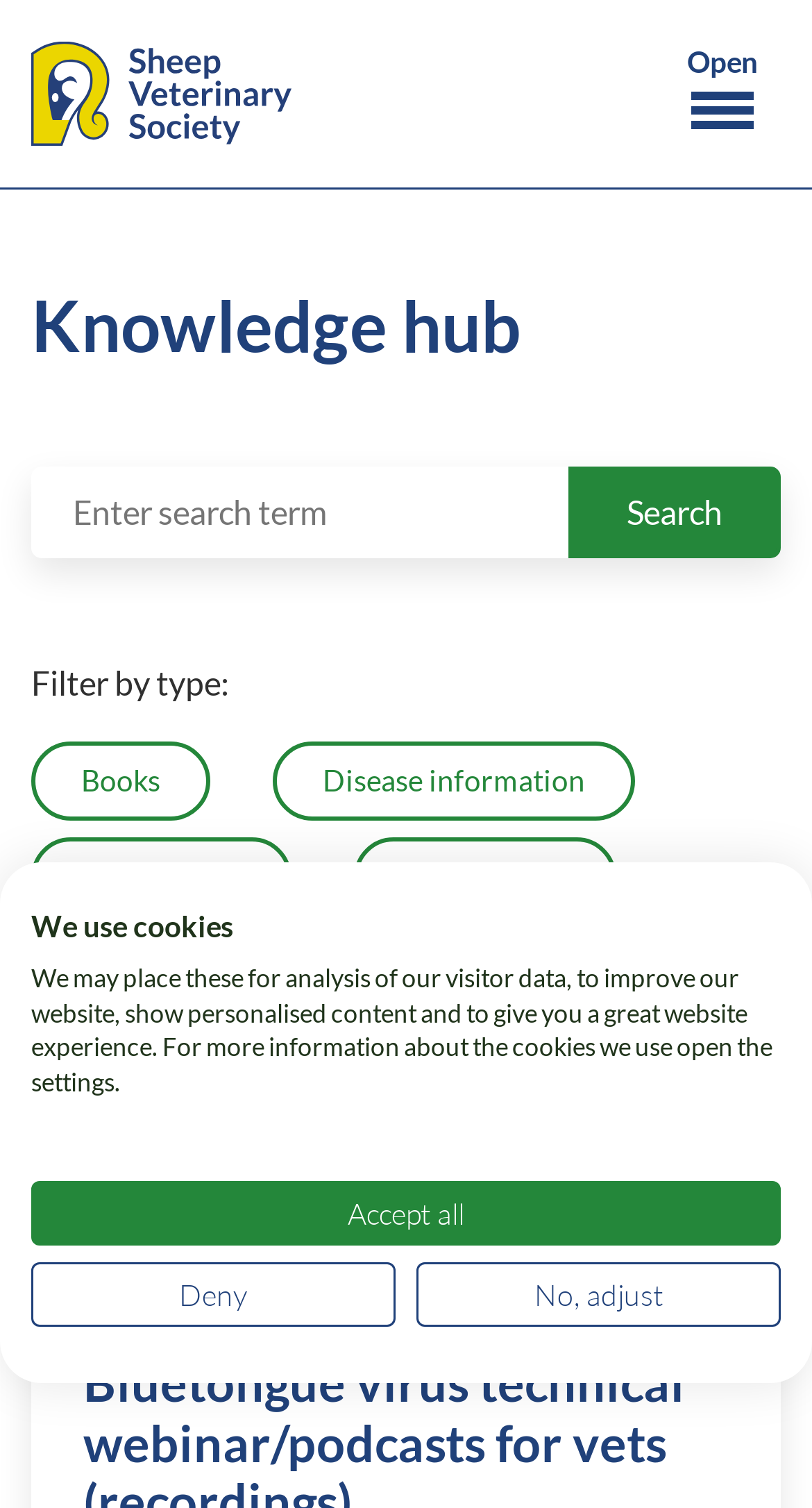Please give a succinct answer using a single word or phrase:
What types of information can be filtered?

Books, Disease information, etc.